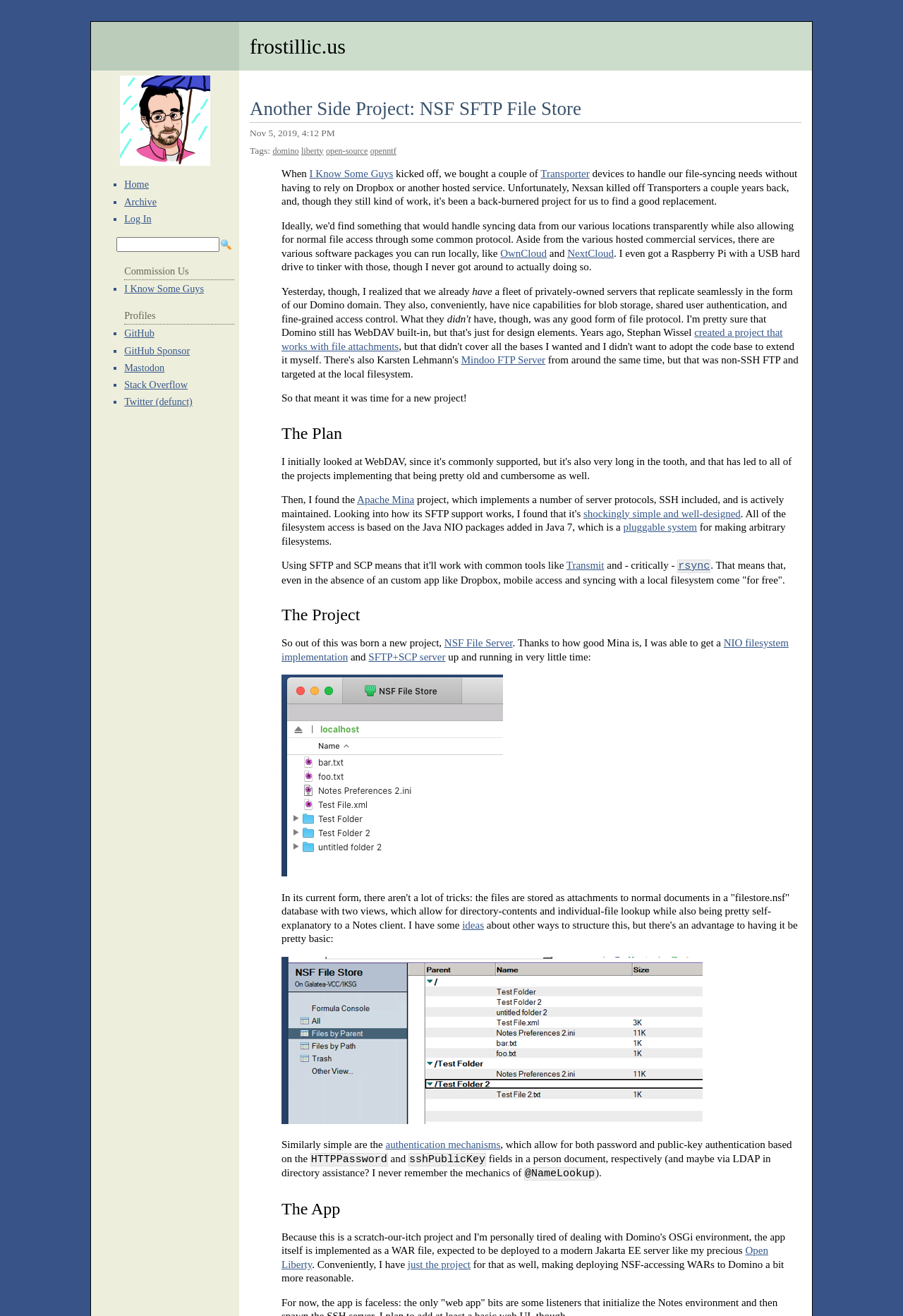Can you specify the bounding box coordinates for the region that should be clicked to fulfill this instruction: "Click the 'Home' link".

[0.138, 0.134, 0.259, 0.147]